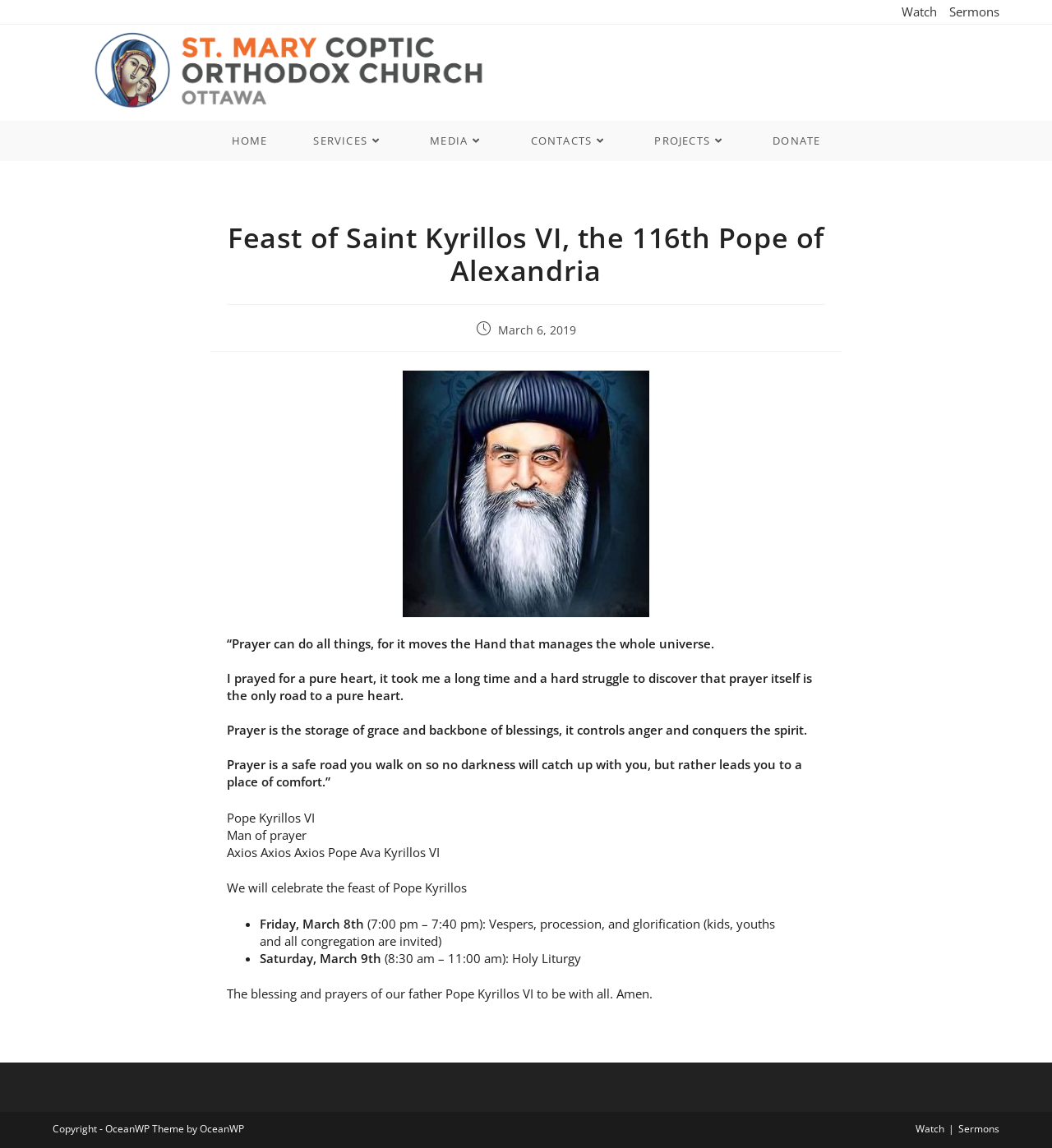What is the theme of the website?
Please provide a single word or phrase as your answer based on the image.

OceanWP Theme